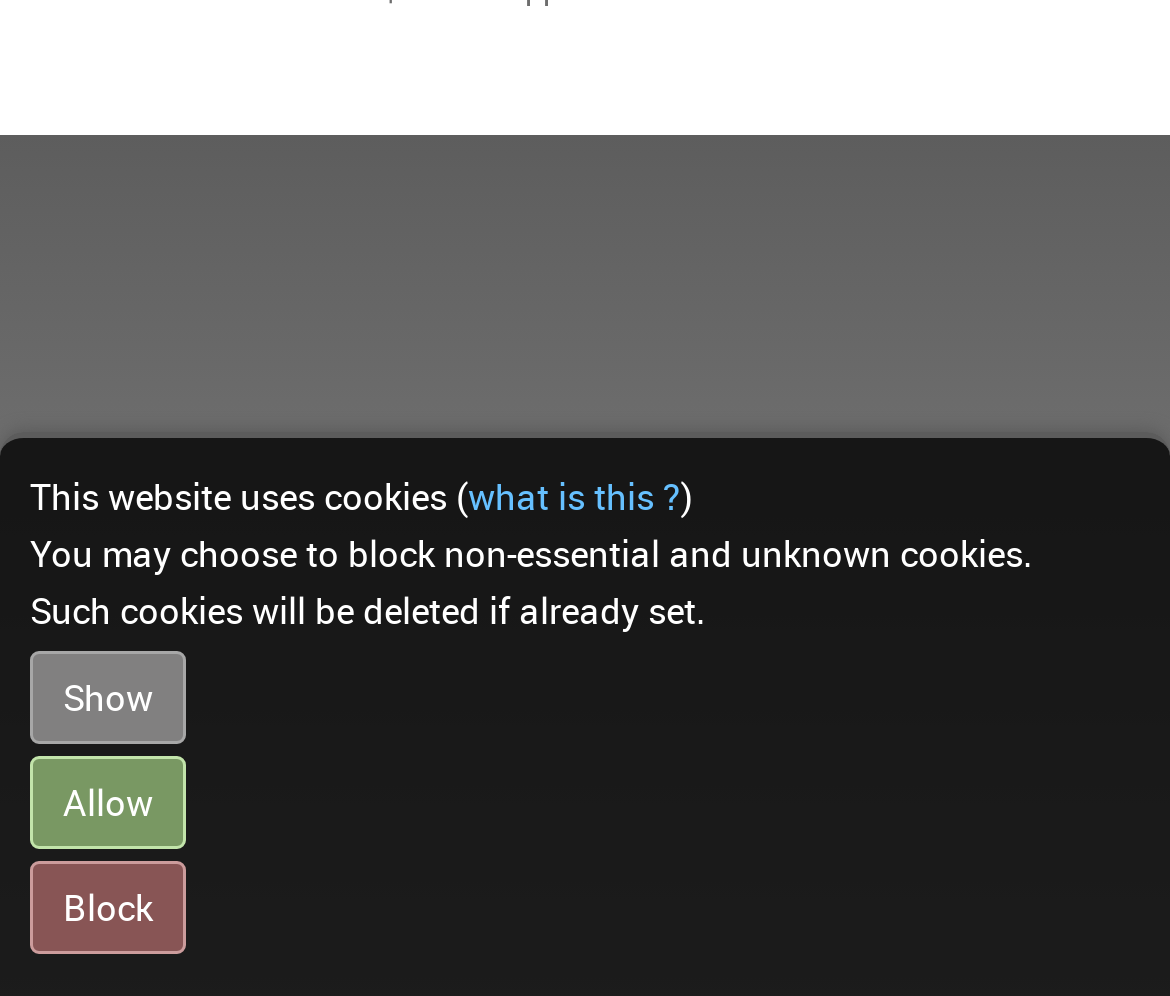Locate the bounding box of the UI element described in the following text: "Show".

[0.026, 0.654, 0.159, 0.747]